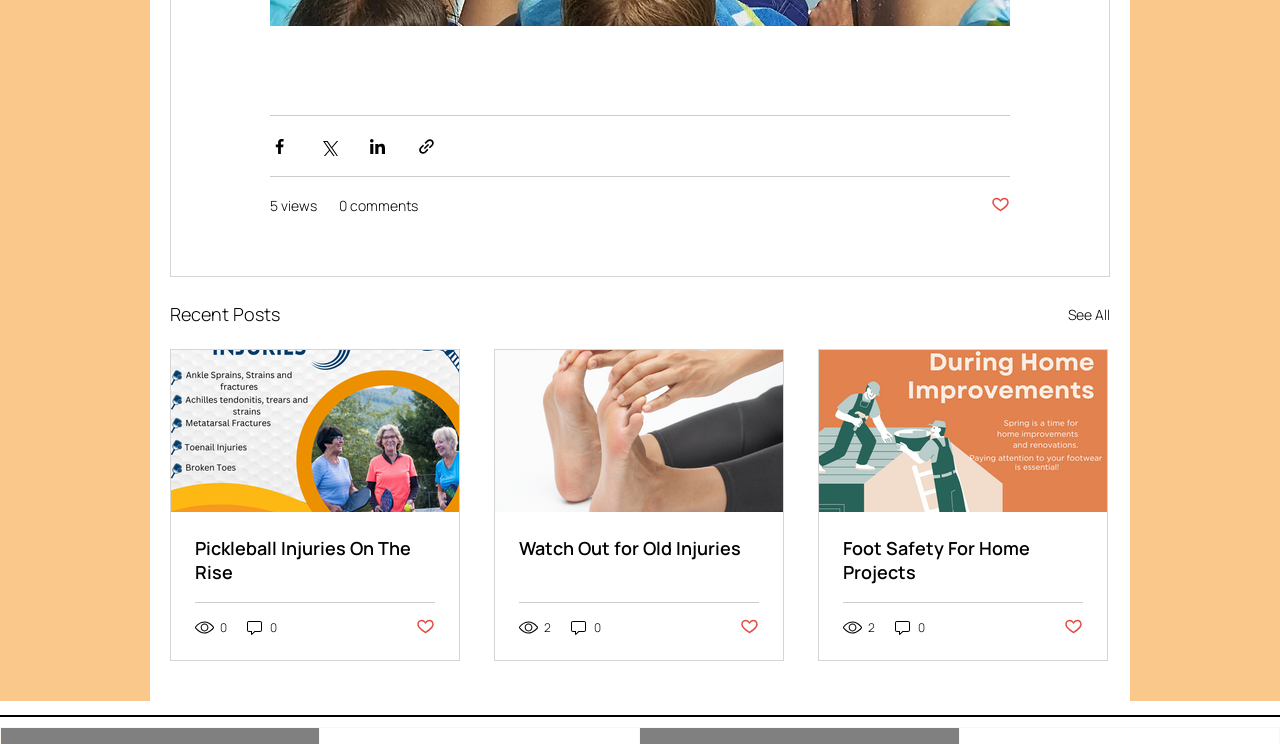Please provide a comprehensive response to the question below by analyzing the image: 
What is the purpose of the buttons with Facebook, Twitter, and LinkedIn icons?

The buttons with Facebook, Twitter, and LinkedIn icons are likely used to share the posts on the respective social media platforms. This is inferred from the icons and the 'Share via' text associated with each button.